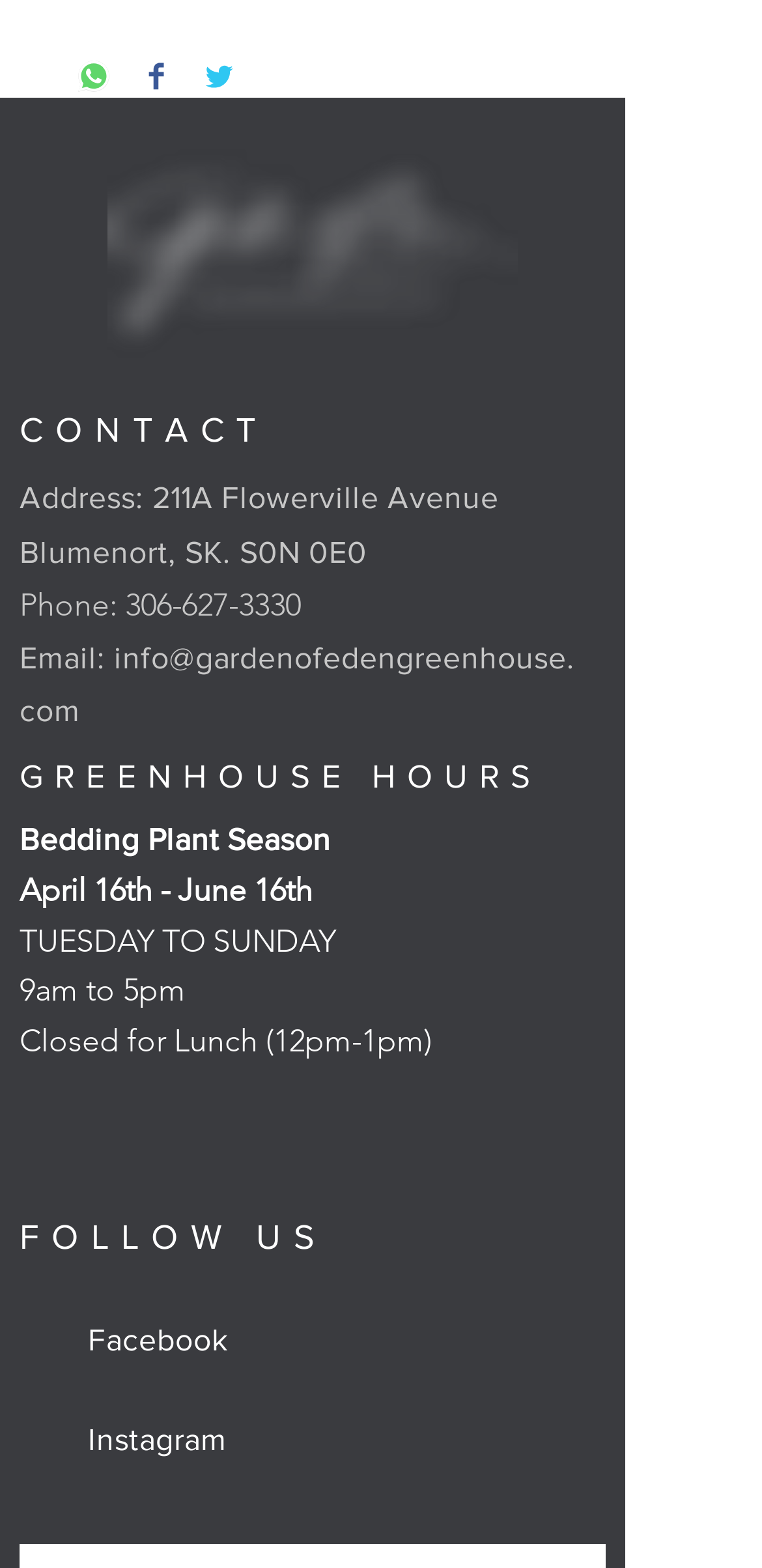Locate the bounding box coordinates of the element you need to click to accomplish the task described by this instruction: "Visit Facebook page".

[0.115, 0.843, 0.299, 0.867]